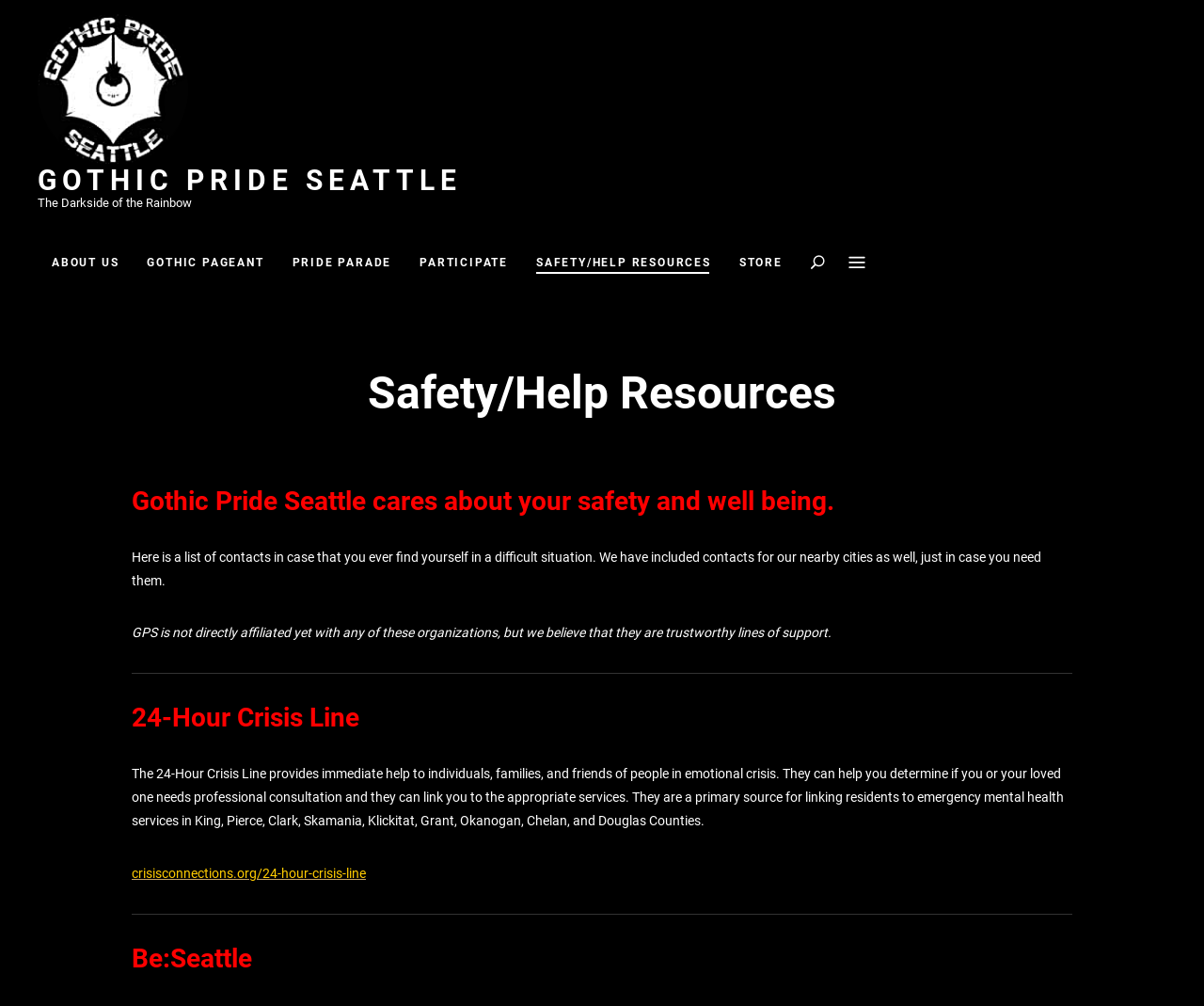Respond with a single word or short phrase to the following question: 
What is the name of the organization mentioned in the 'Be:Seattle' section?

Be:Seattle